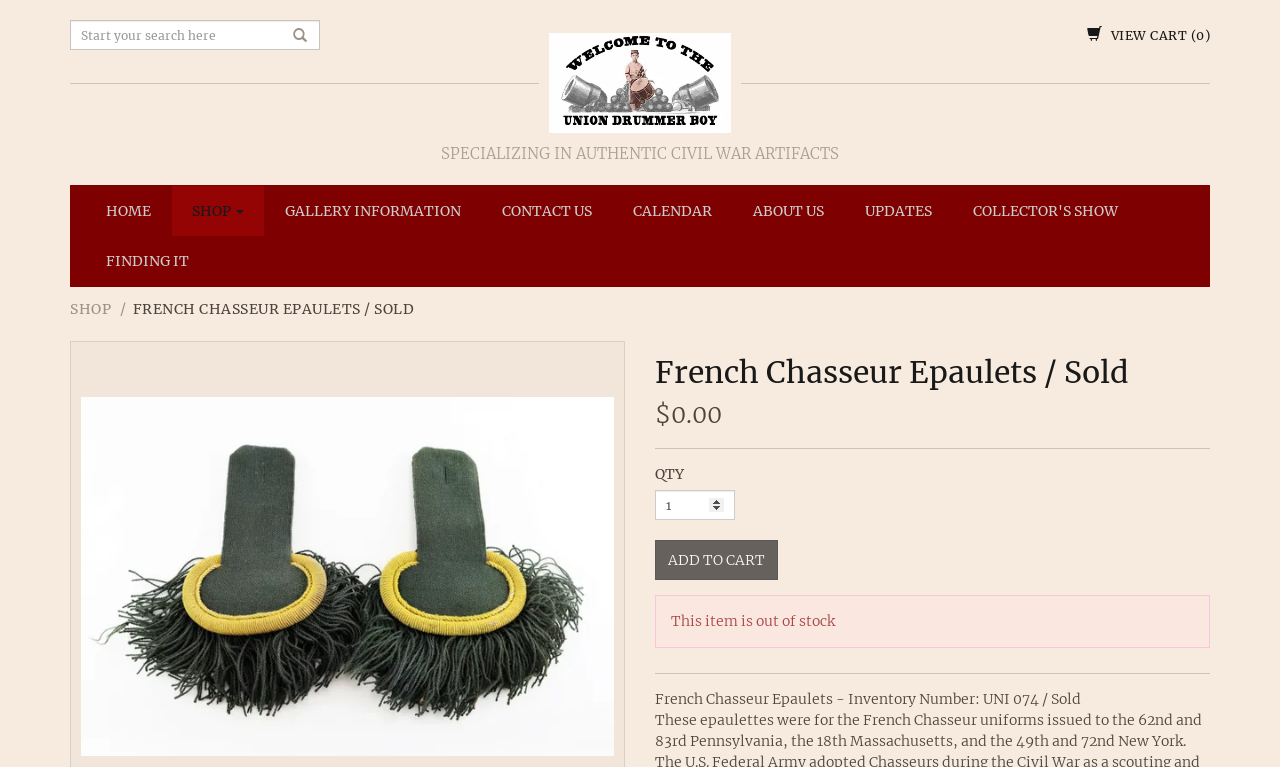Please mark the clickable region by giving the bounding box coordinates needed to complete this instruction: "Search for Civil War artifacts".

[0.055, 0.026, 0.25, 0.065]